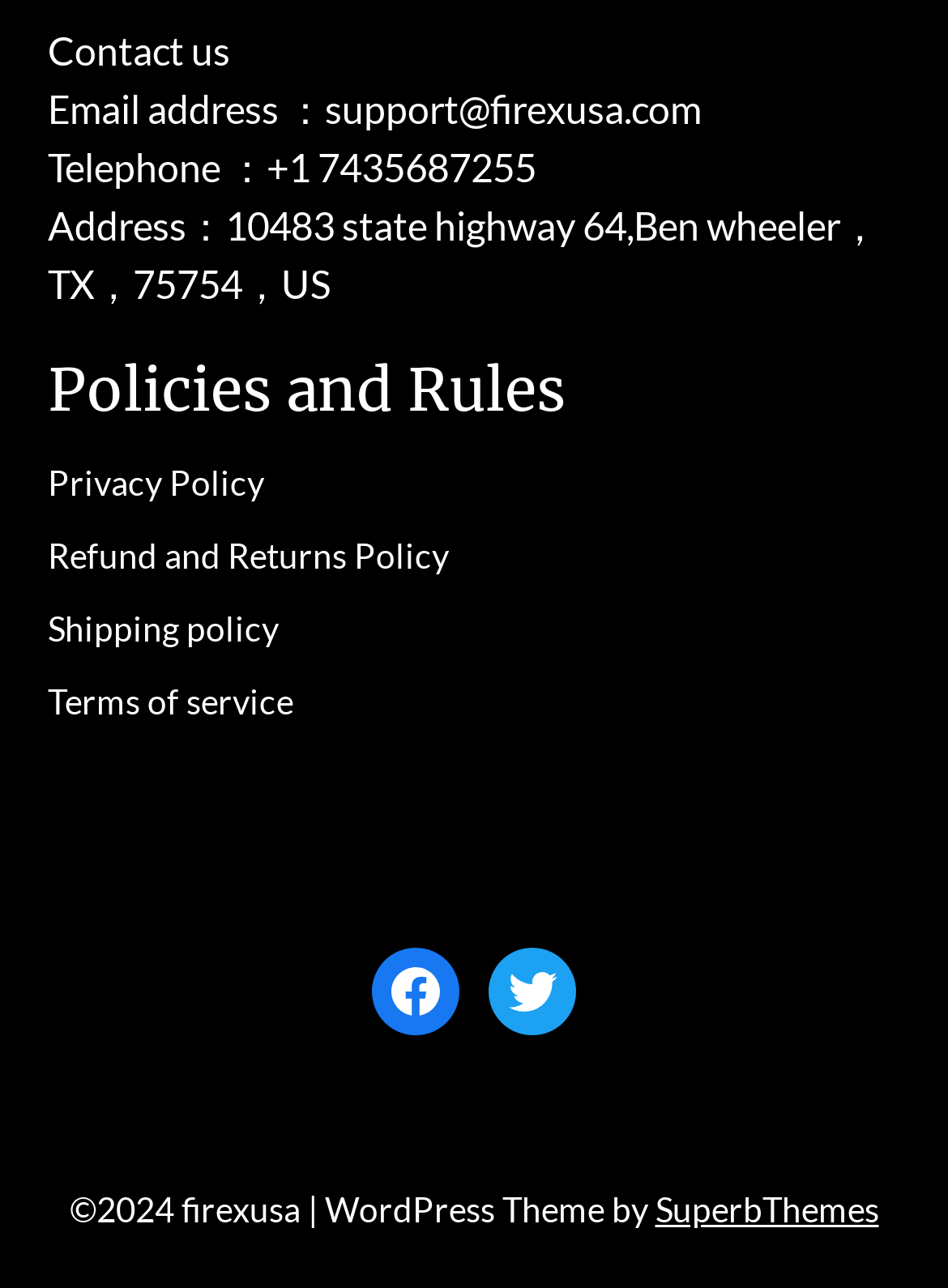Examine the screenshot and answer the question in as much detail as possible: What is the telephone number for contact?

The telephone number can be found in the 'Contact us' section, which is located at the top of the webpage. The 'Telephone' text is followed by the actual telephone number, which is +1 7435687255.